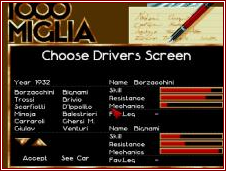Reply to the question with a brief word or phrase: What is the purpose of the 'See Car' option?

To view the car